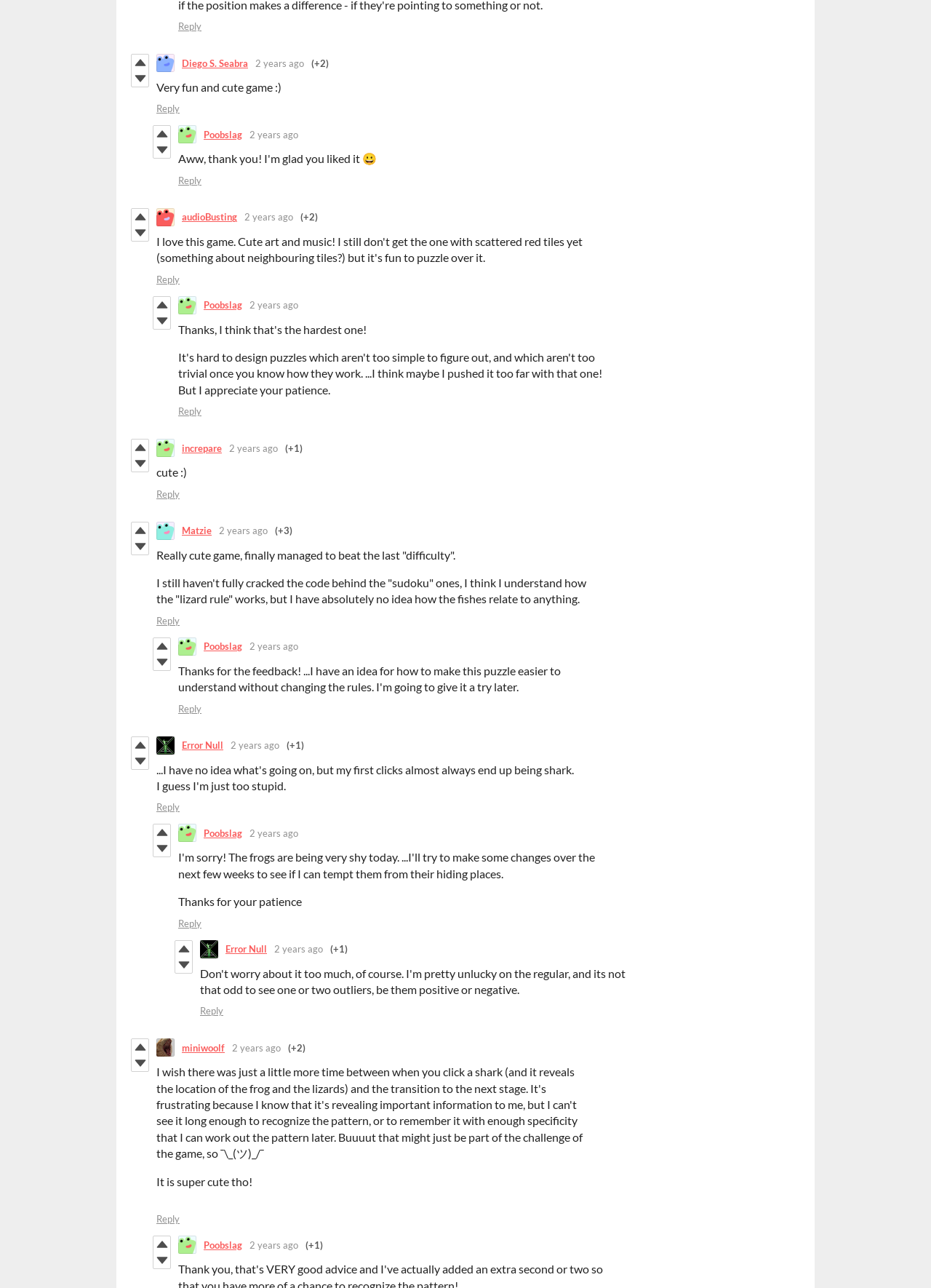Provide a single word or phrase answer to the question: 
What is the content of the fourth comment?

Very fun and cute game :)